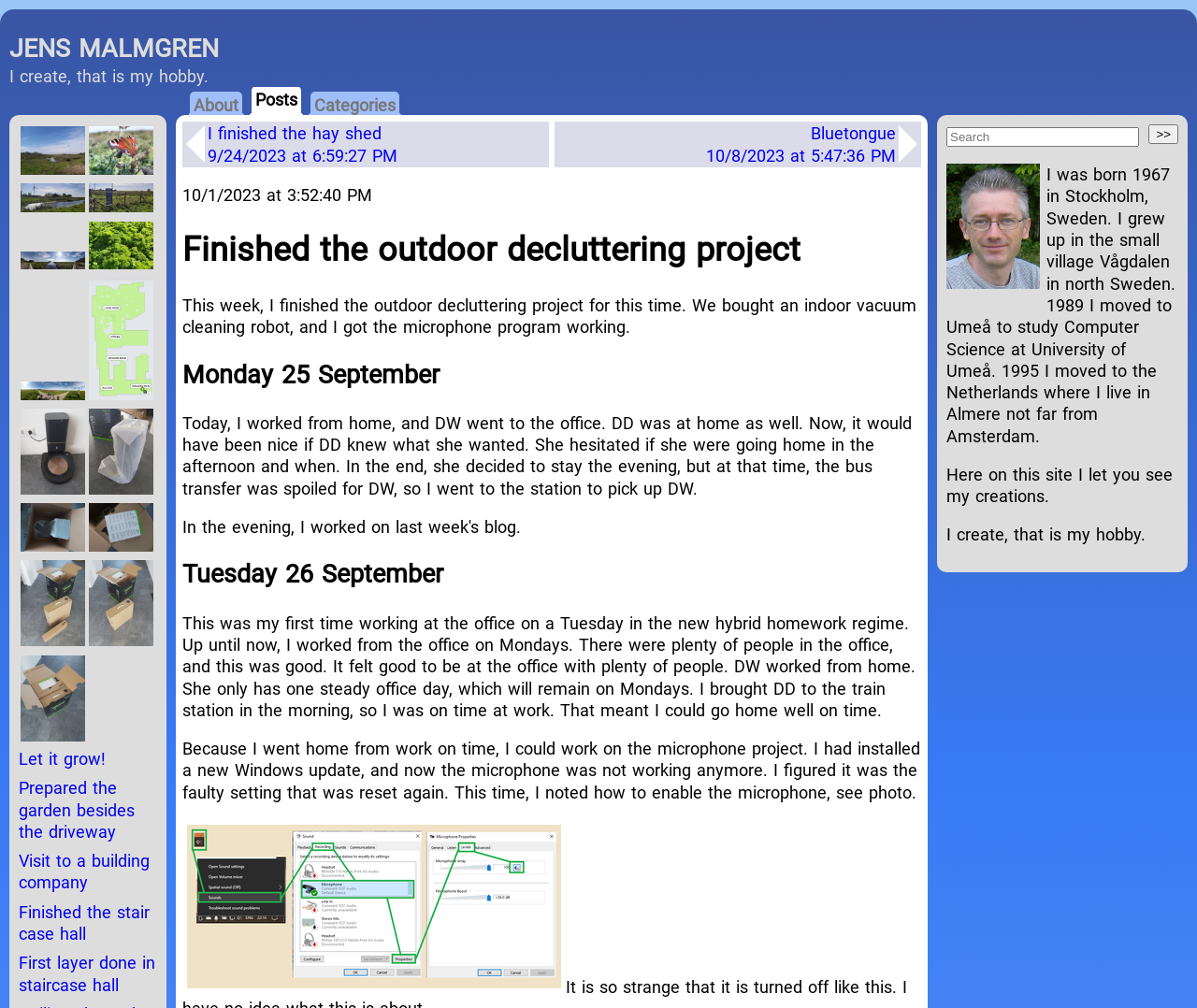What is the author's hobby?
Can you provide an in-depth and detailed response to the question?

The author's hobby is creating, as stated in the text 'I create, that is my hobby.' which appears twice on the webpage, once at the top and once at the bottom.